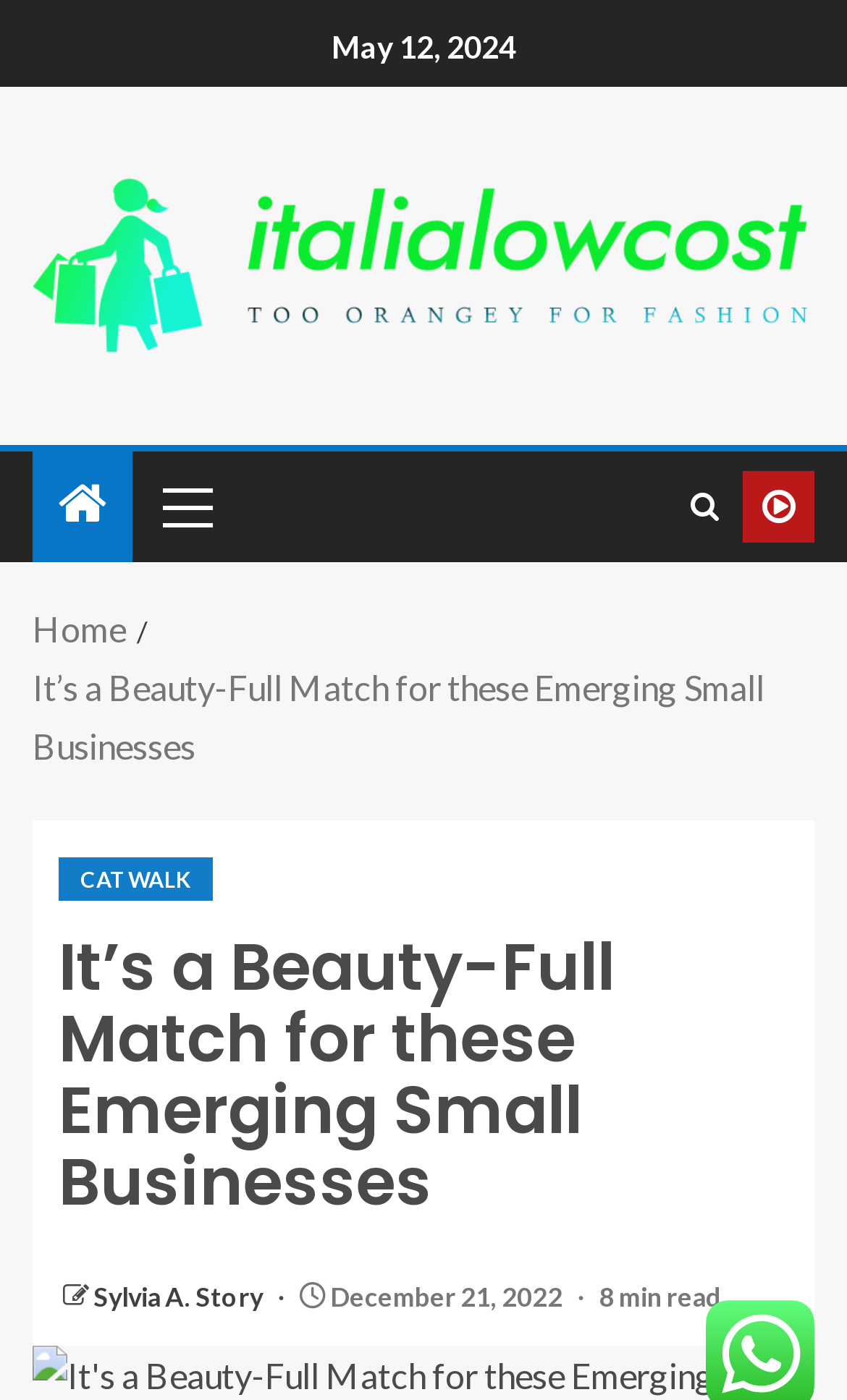Respond to the question with just a single word or phrase: 
How many breadcrumbs are there?

2